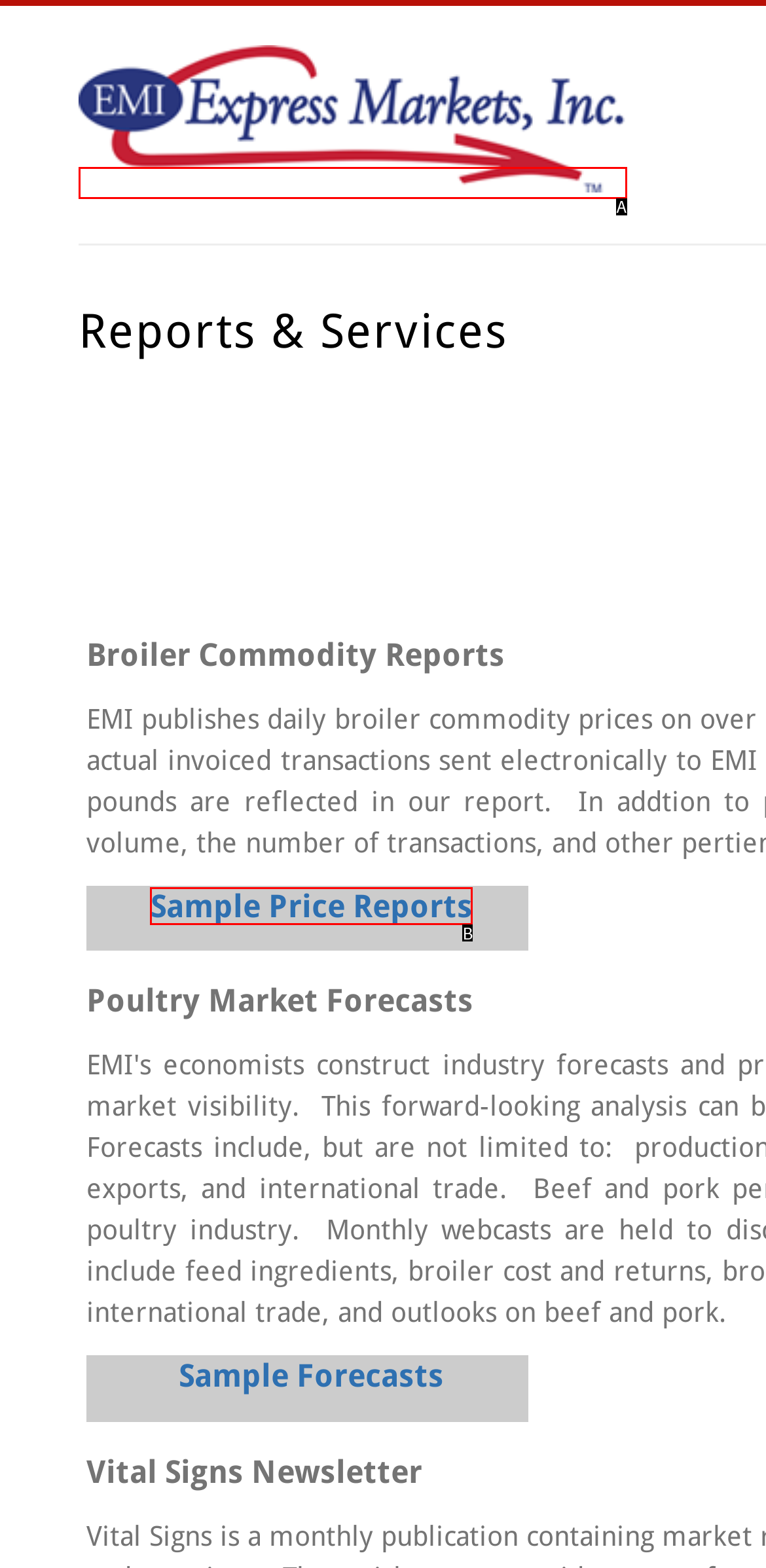Given the description: Sample Price Reports
Identify the letter of the matching UI element from the options.

B